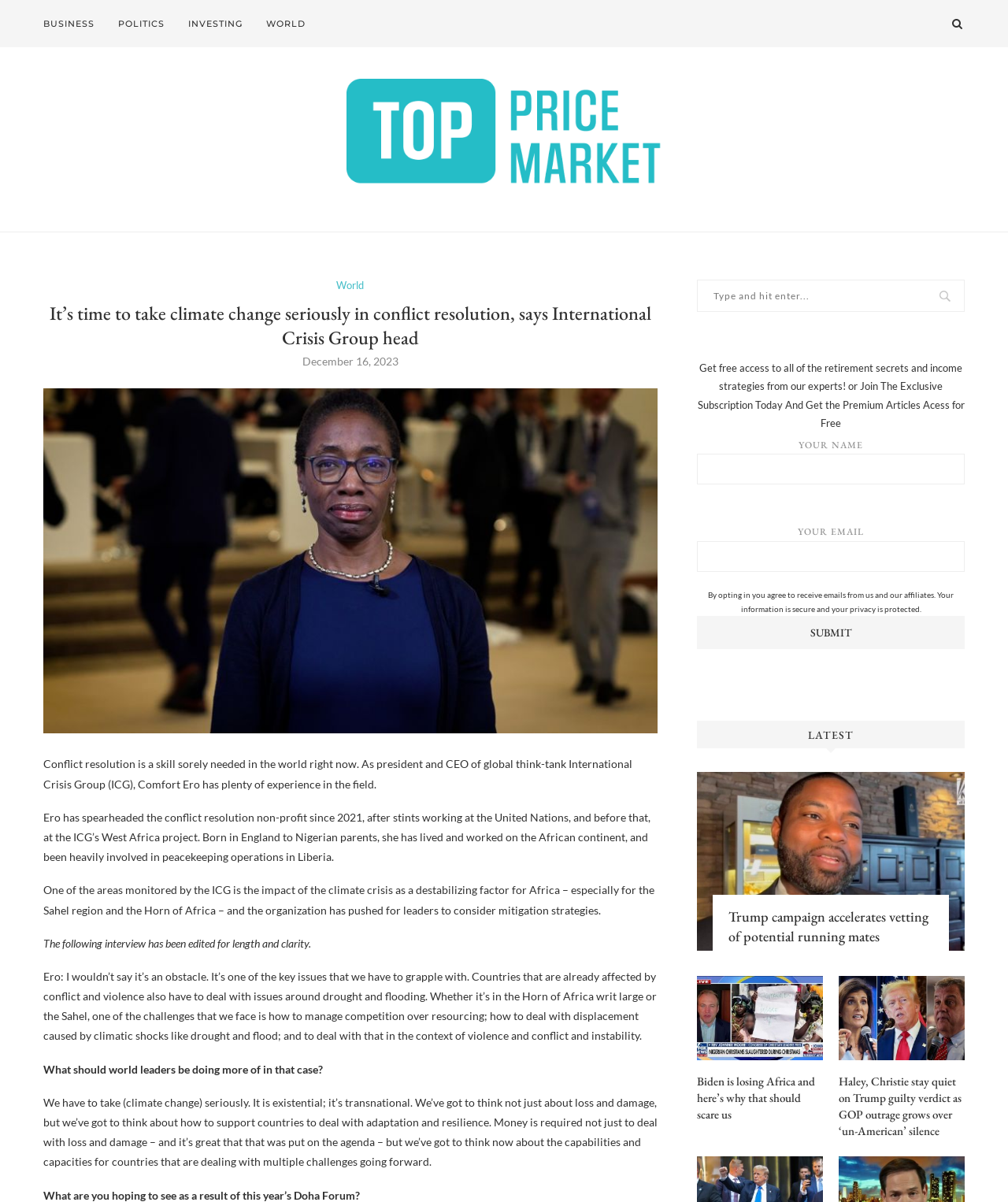Provide an in-depth caption for the contents of the webpage.

This webpage is an article from Top Price Market, a news website. At the top, there is a navigation menu with links to different sections, including BUSINESS, POLITICS, INVESTING, and WORLD. On the top right, there is a search icon and a link to the website's logo.

The main article is titled "It’s time to take climate change seriously in conflict resolution, says International Crisis Group head" and is accompanied by an image. The article is a Q&A session with Comfort Ero, the president and CEO of the International Crisis Group. The text is divided into paragraphs, with Comfort Ero's responses to questions about climate change and its impact on conflict resolution.

Below the article, there is a section with a heading "LATEST" that lists several news articles, including "Trump campaign accelerates vetting of potential running mates", "Biden is losing Africa and here’s why that should scare us", and "Haley, Christie stay quiet on Trump guilty verdict as GOP outrage grows over ‘un-American’ silence". Each article has a link to read more.

On the right side of the page, there is a contact form where users can enter their name and email to receive free access to retirement secrets and income strategies from the website's experts.